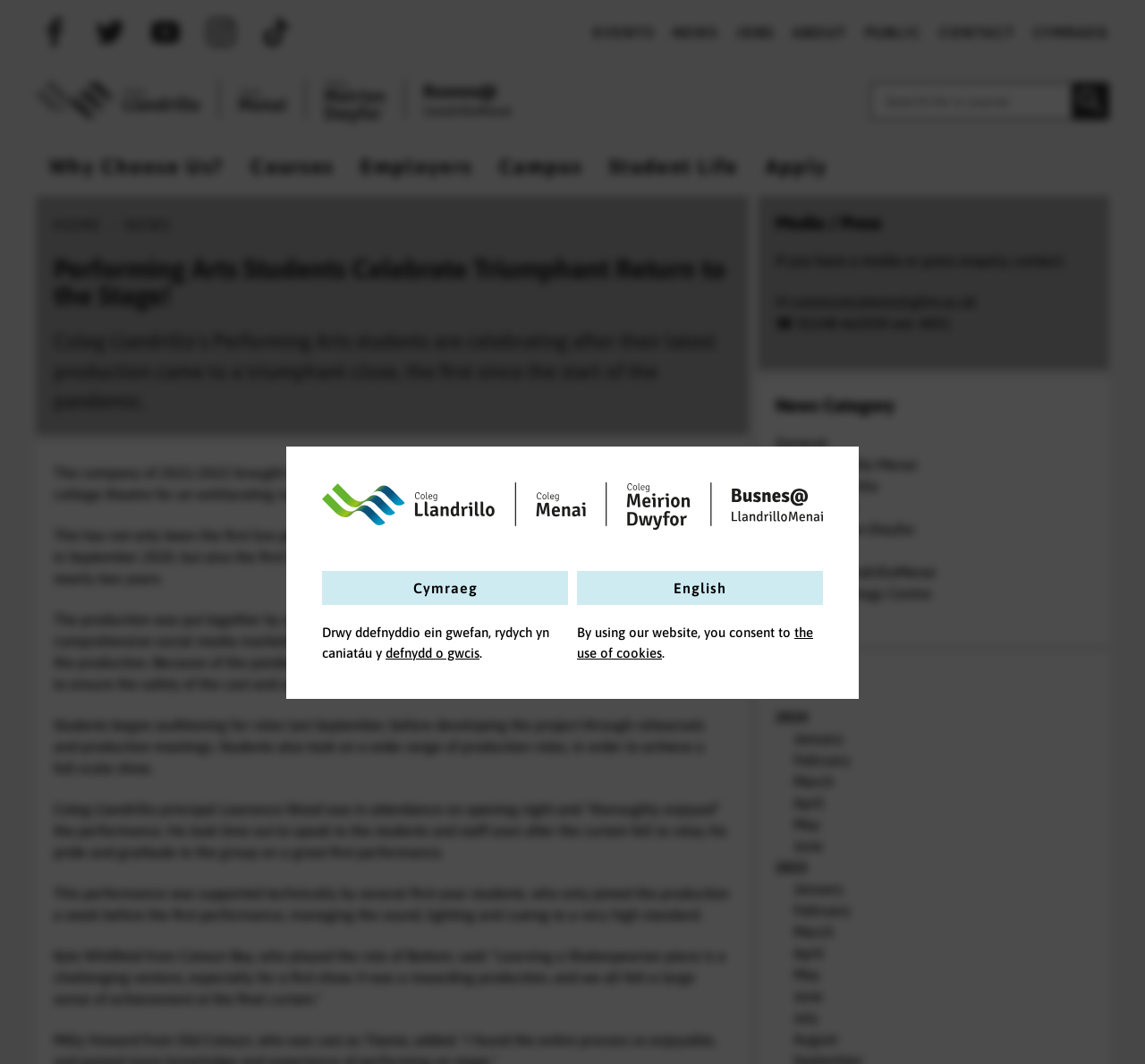Based on the element description, predict the bounding box coordinates (top-left x, top-left y, bottom-right x, bottom-right y) for the UI element in the screenshot: Personal Learning Account

[0.751, 0.371, 0.953, 0.426]